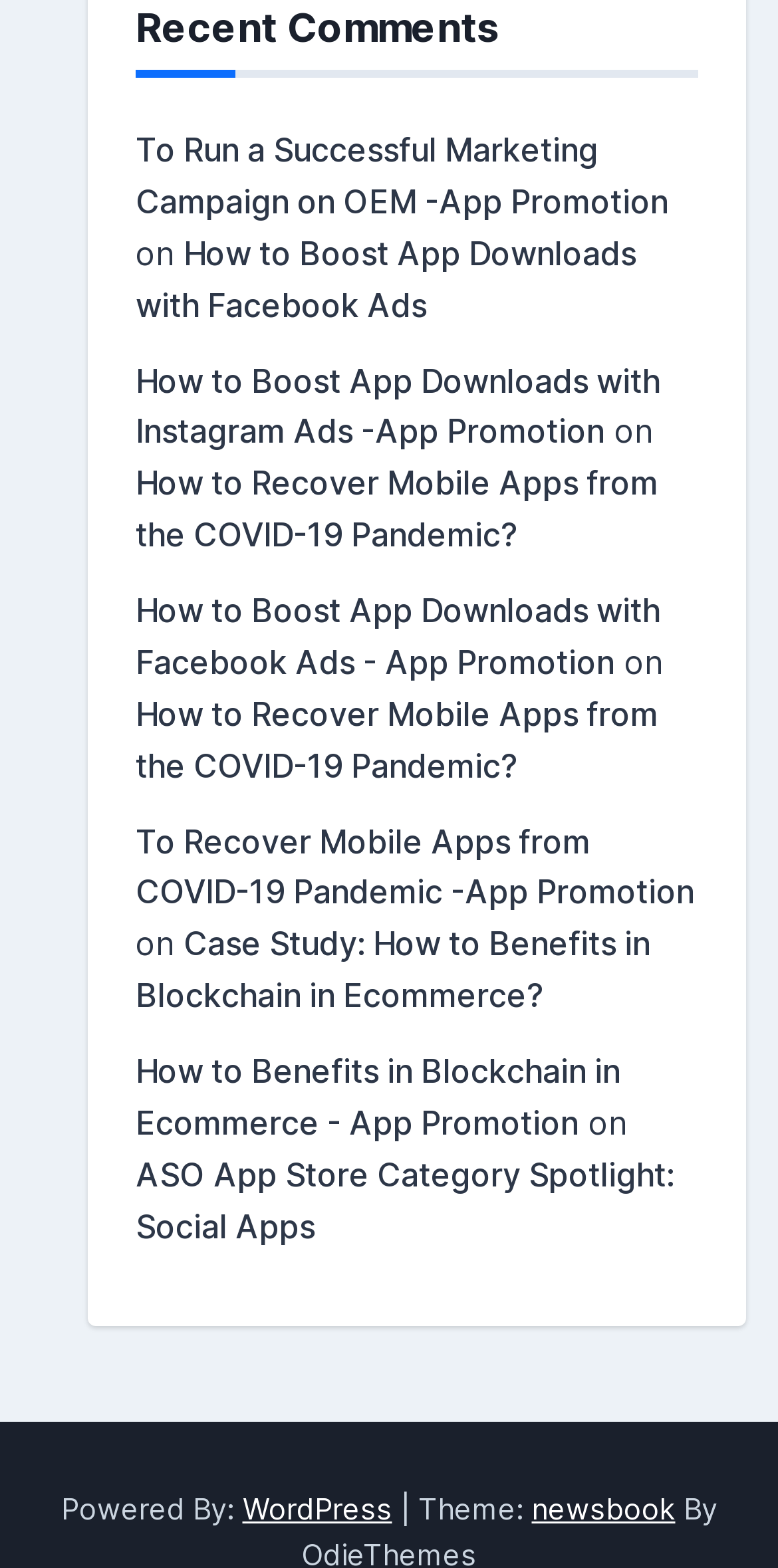Specify the bounding box coordinates of the element's region that should be clicked to achieve the following instruction: "Visit the WordPress website". The bounding box coordinates consist of four float numbers between 0 and 1, in the format [left, top, right, bottom].

[0.312, 0.951, 0.504, 0.972]